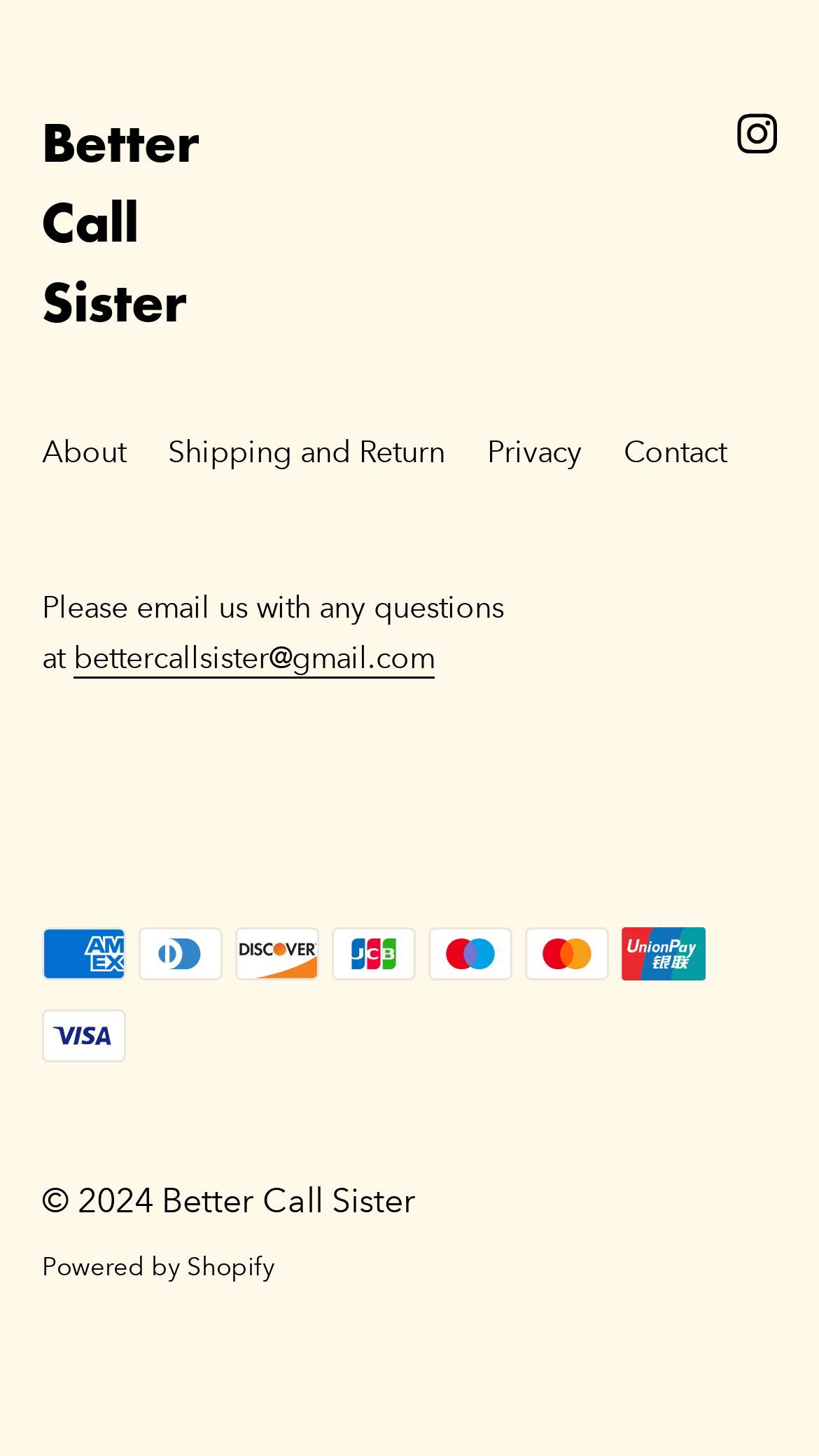What is the email address to contact?
Could you answer the question in a detailed manner, providing as much information as possible?

The email address to contact can be found in the middle section of the webpage, where it says 'Please email us with any questions at' followed by the email address 'bettercallsister@gmail.com'.